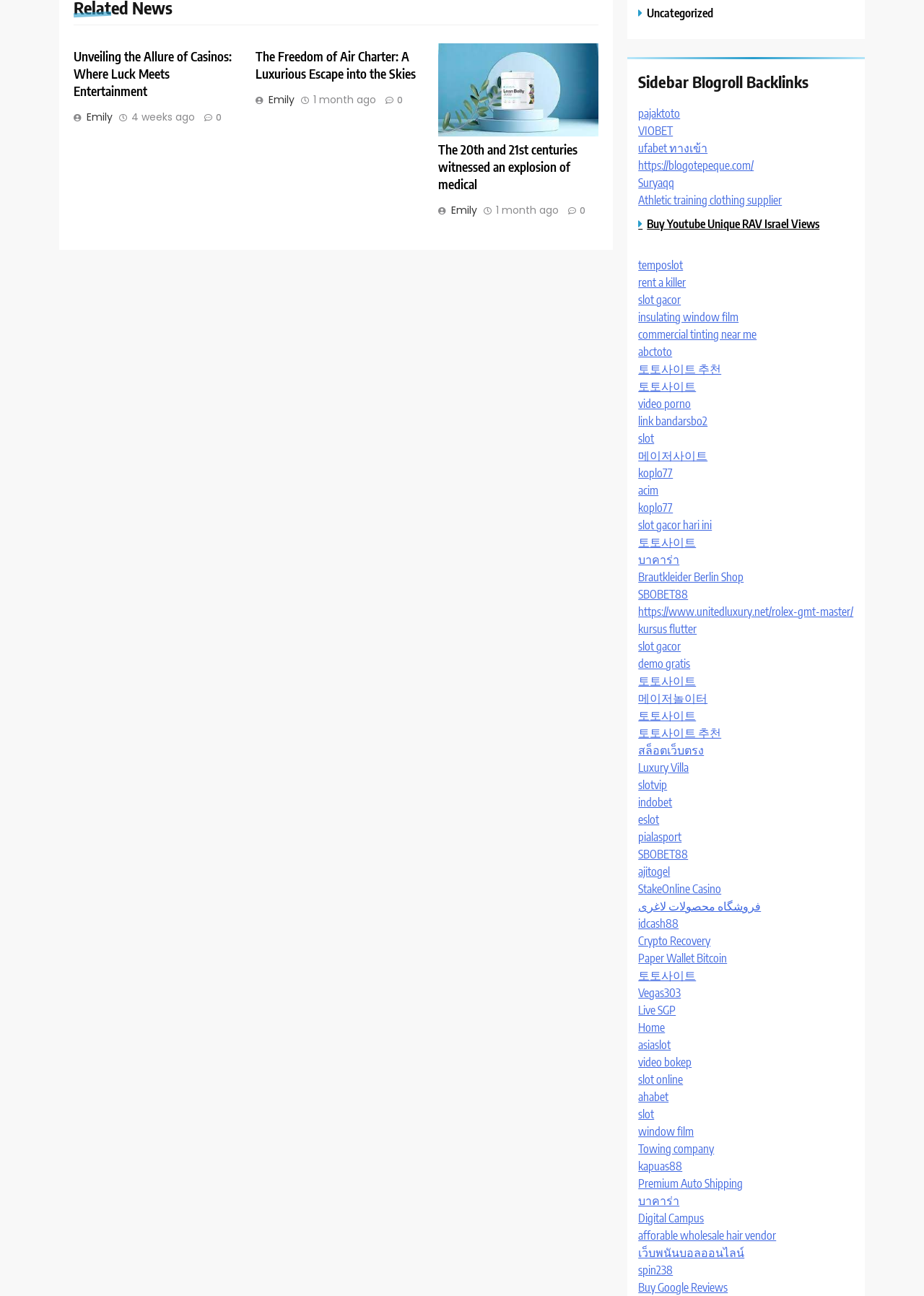Look at the image and answer the question in detail:
What is the author of the second article?

The second article has a link with the text 'Emily' which indicates the author of the article.